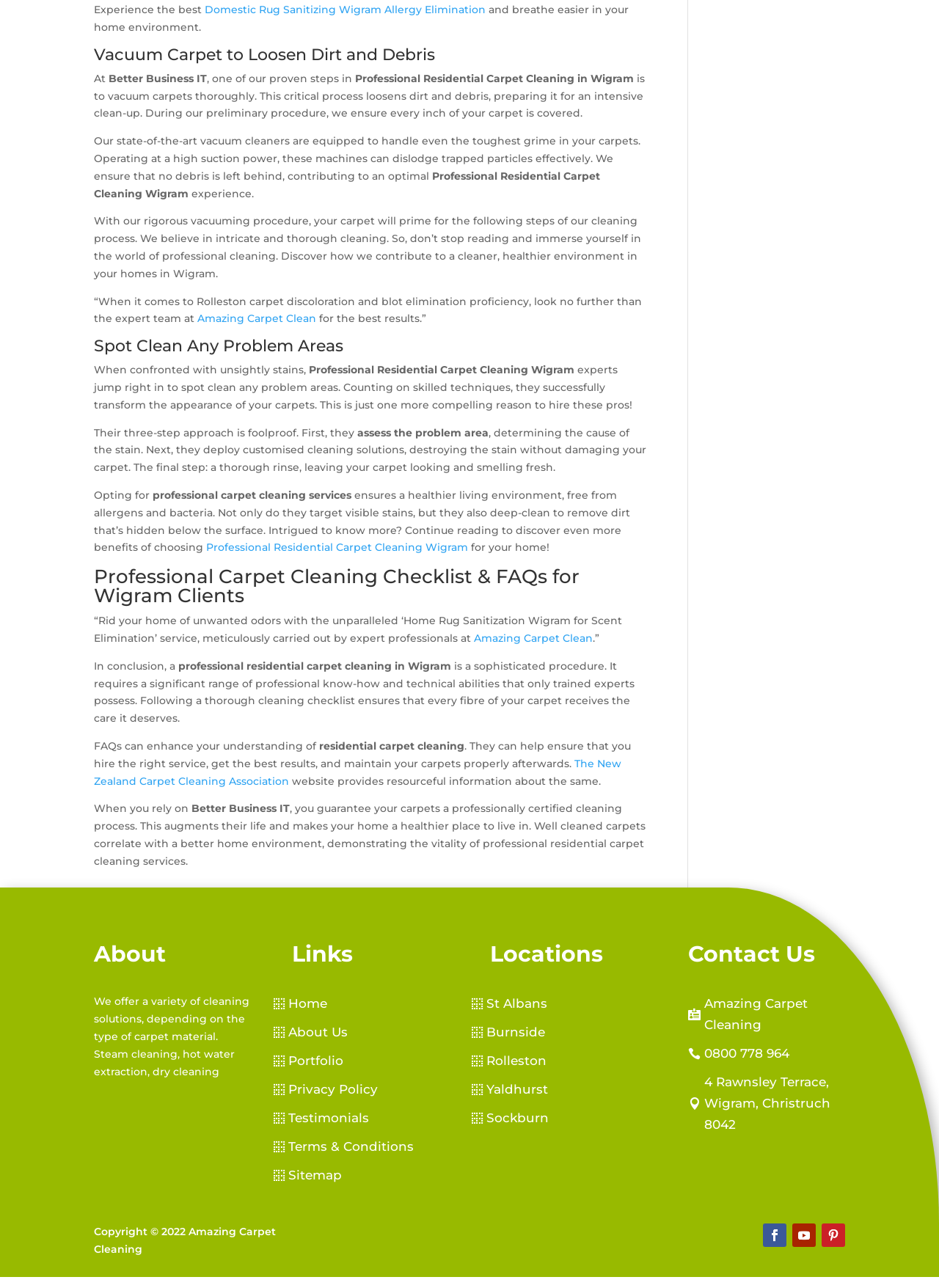What is the company name mentioned in the webpage?
Provide a concise answer using a single word or phrase based on the image.

Amazing Carpet Clean